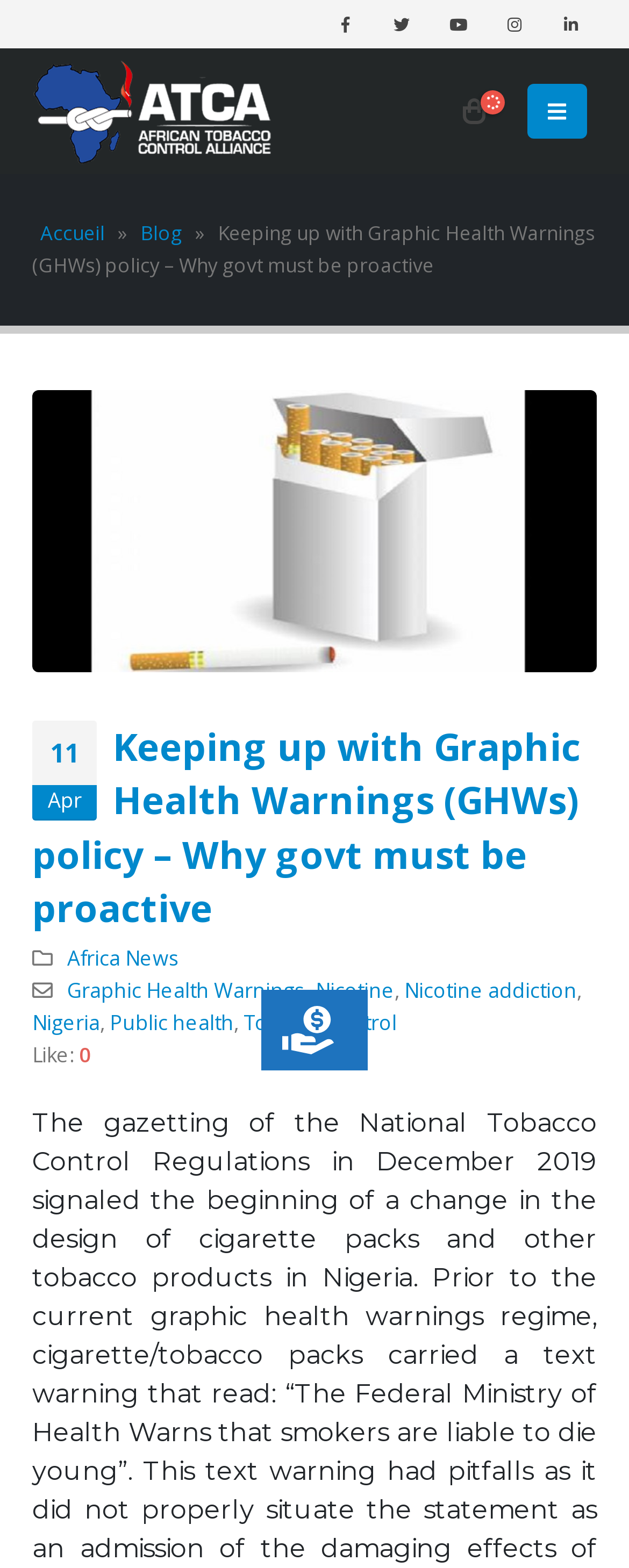Please identify the bounding box coordinates of the clickable area that will fulfill the following instruction: "Visit the African Tobacco Control Alliance homepage". The coordinates should be in the format of four float numbers between 0 and 1, i.e., [left, top, right, bottom].

[0.051, 0.036, 0.436, 0.106]